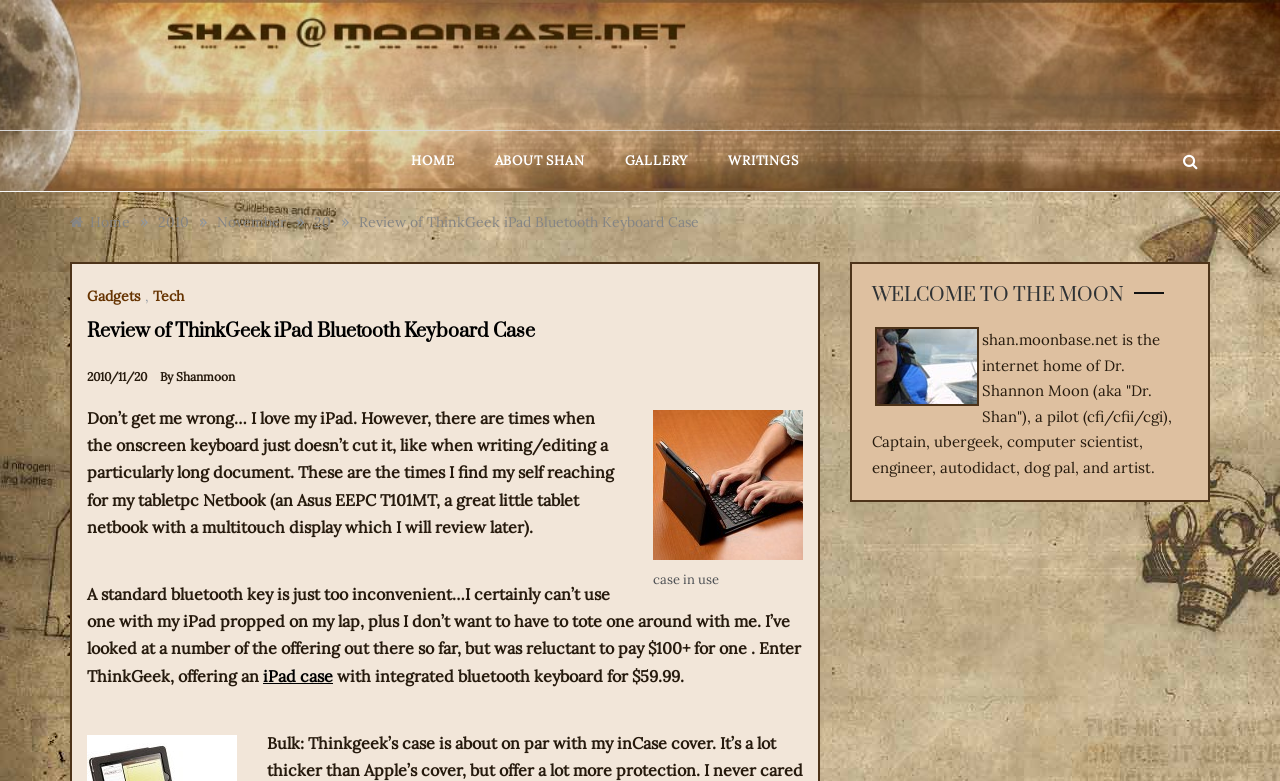Locate the bounding box coordinates of the element's region that should be clicked to carry out the following instruction: "View the 'GALLERY'". The coordinates need to be four float numbers between 0 and 1, i.e., [left, top, right, bottom].

[0.472, 0.168, 0.553, 0.245]